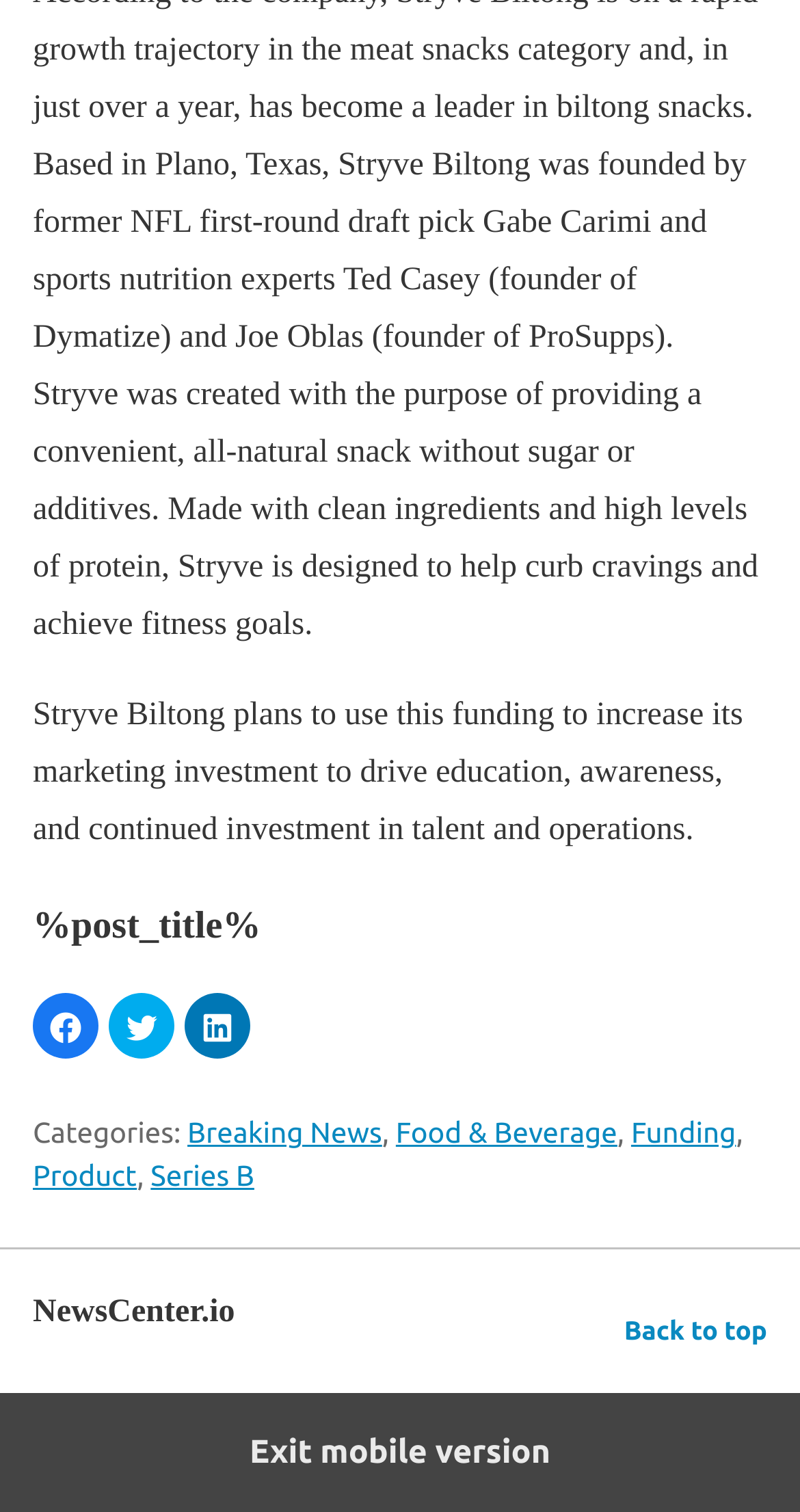Please provide a comprehensive response to the question based on the details in the image: How many social media platforms can you share the article on?

There are three buttons to share the article on social media platforms: Facebook, Twitter, and LinkedIn.